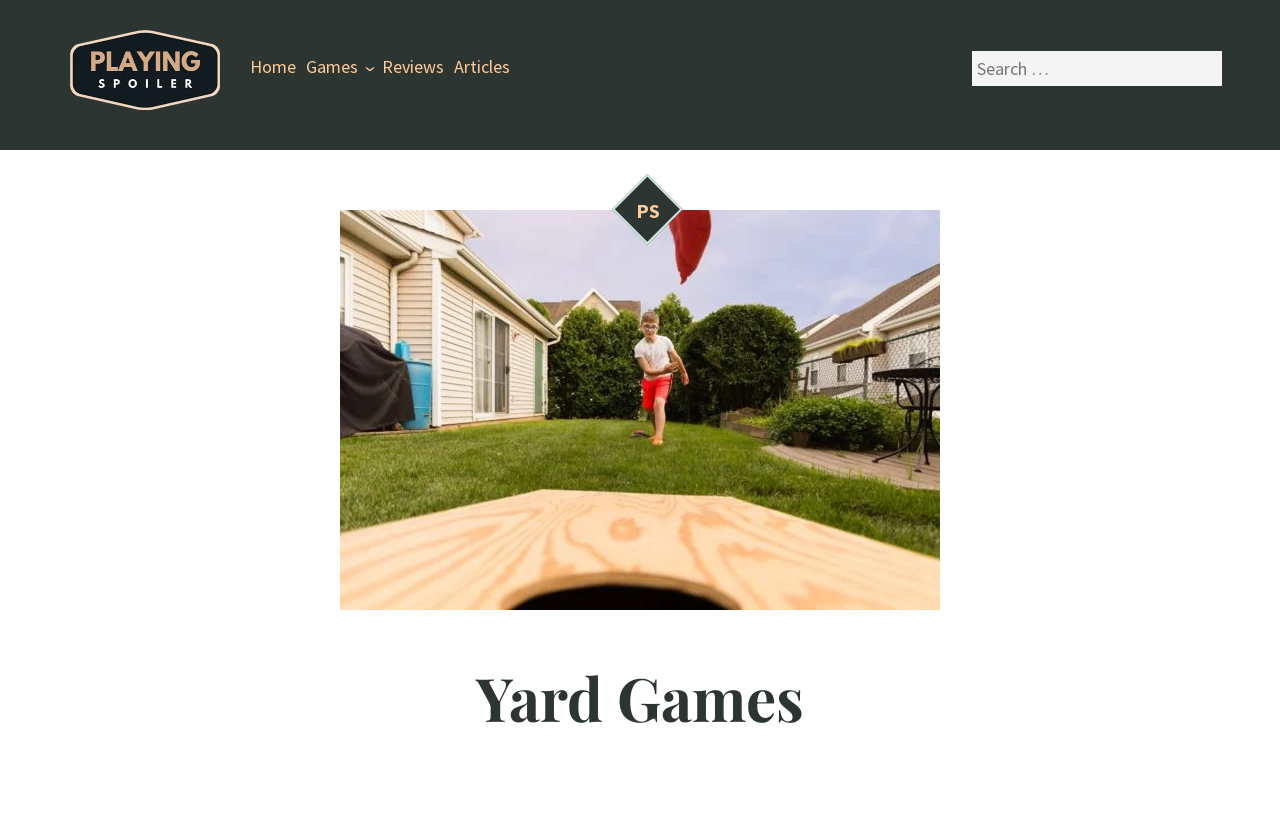Respond to the question below with a single word or phrase:
What is the image on the webpage showing?

People playing cornhole